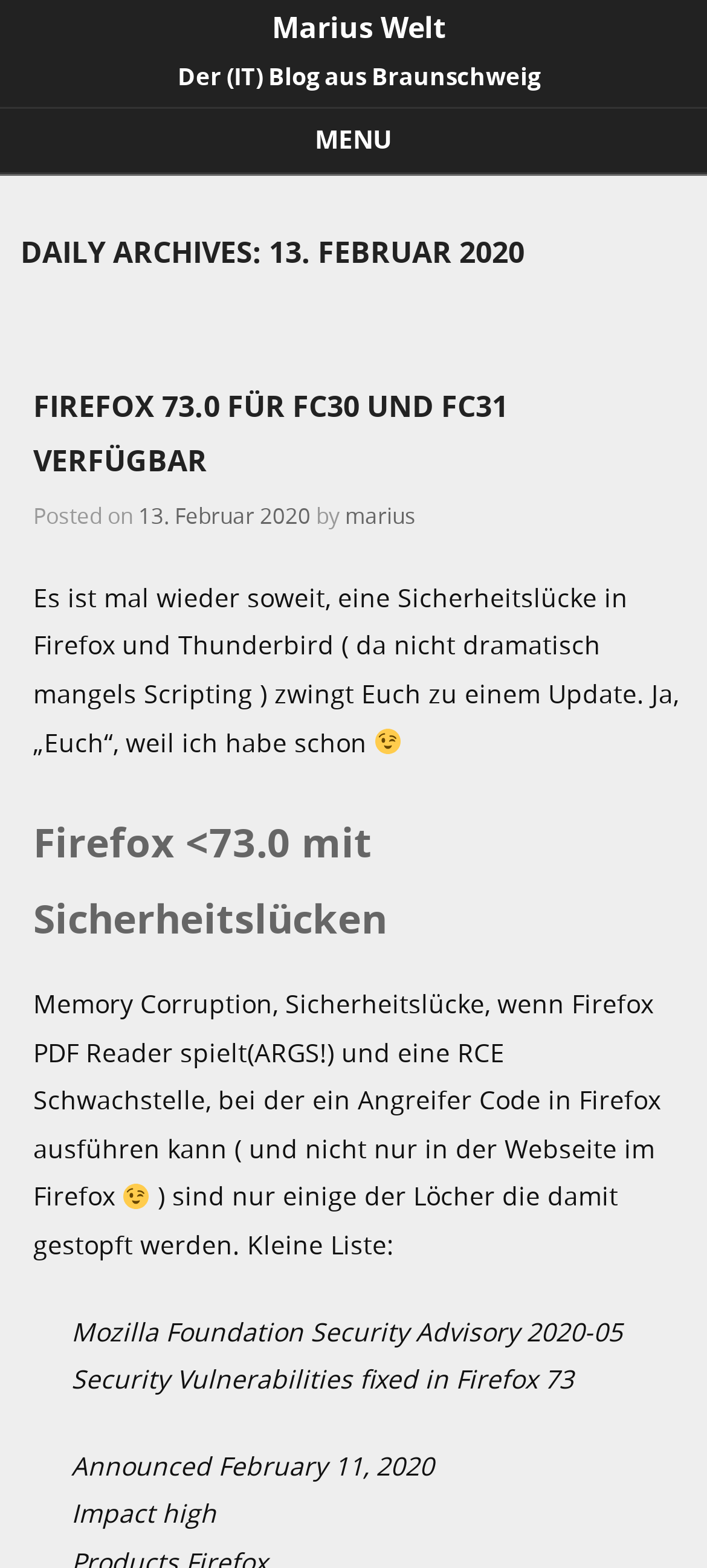Please answer the following question using a single word or phrase: 
What is the name of the blog?

Marius Welt